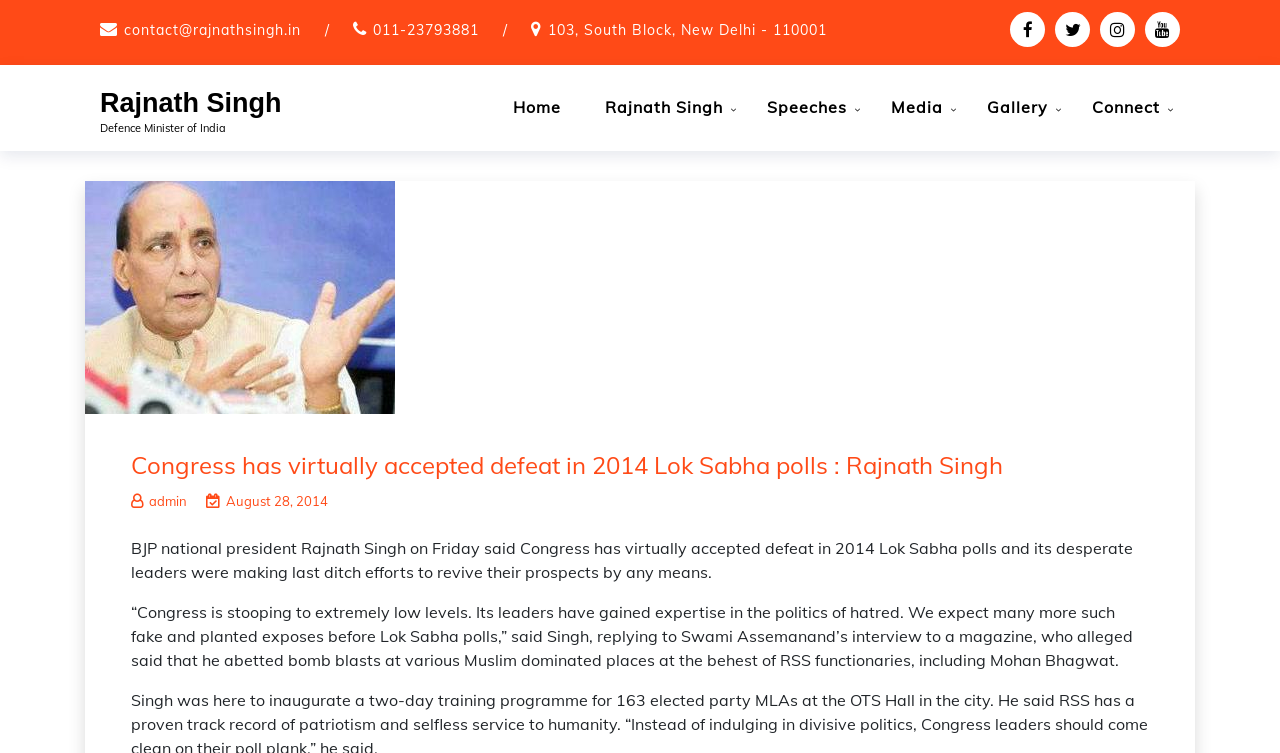Please find the bounding box for the UI component described as follows: "August 28, 2014".

[0.161, 0.655, 0.256, 0.676]